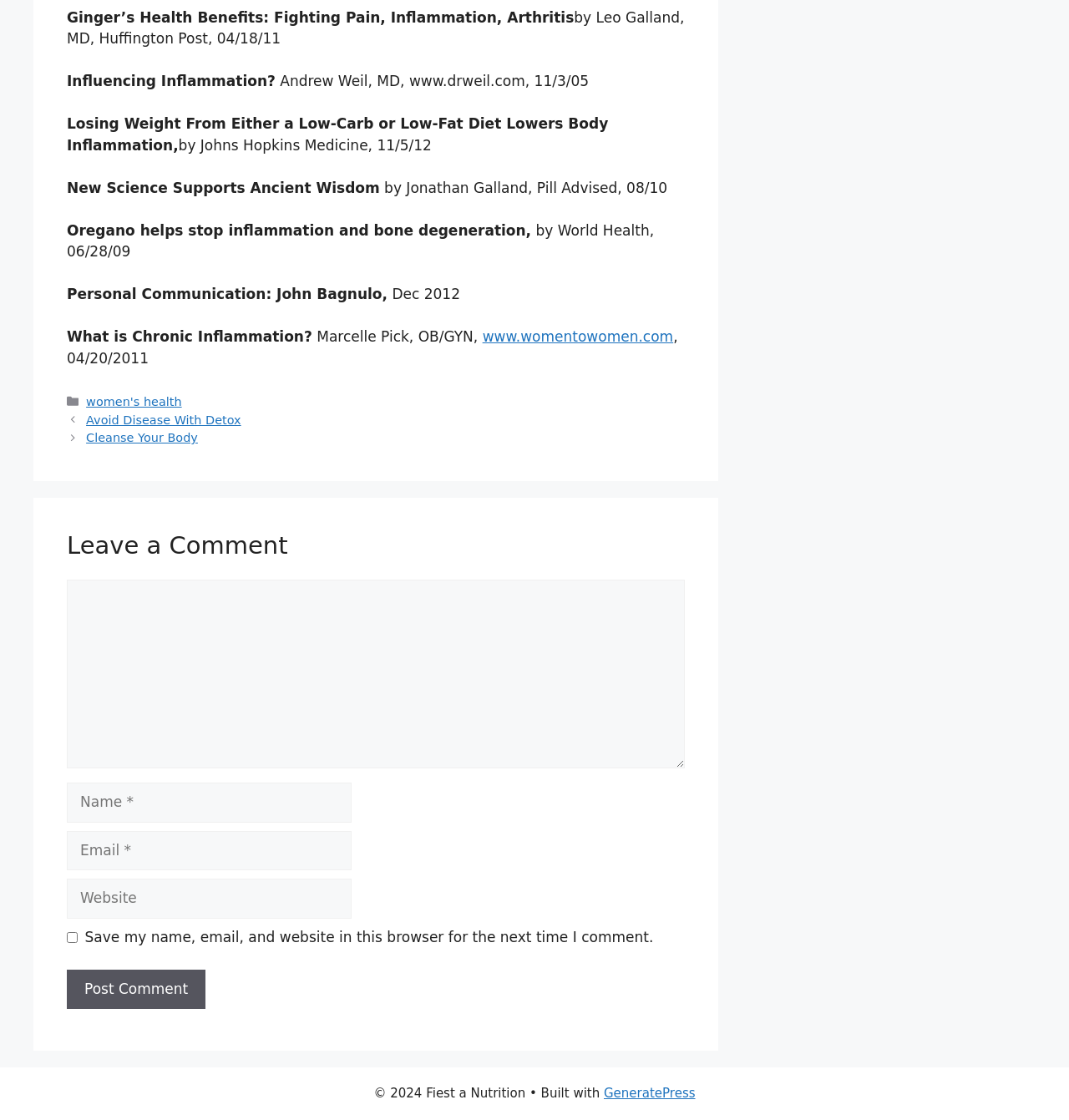Locate the bounding box coordinates of the element that should be clicked to fulfill the instruction: "Click the 'Previous' link".

[0.081, 0.369, 0.225, 0.381]